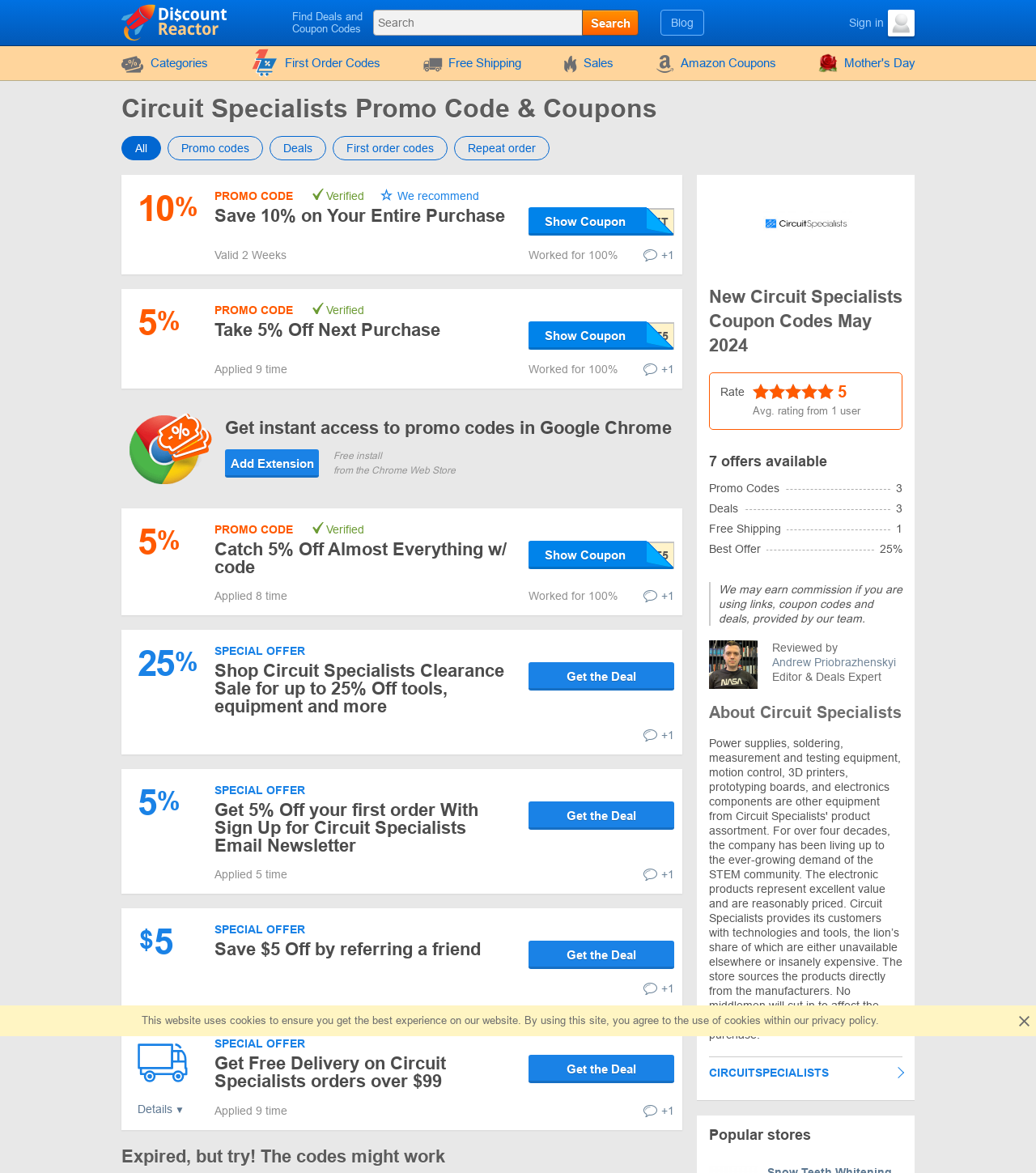Given the description: "Cart / KSh 0.00", determine the bounding box coordinates of the UI element. The coordinates should be formatted as four float numbers between 0 and 1, [left, top, right, bottom].

None